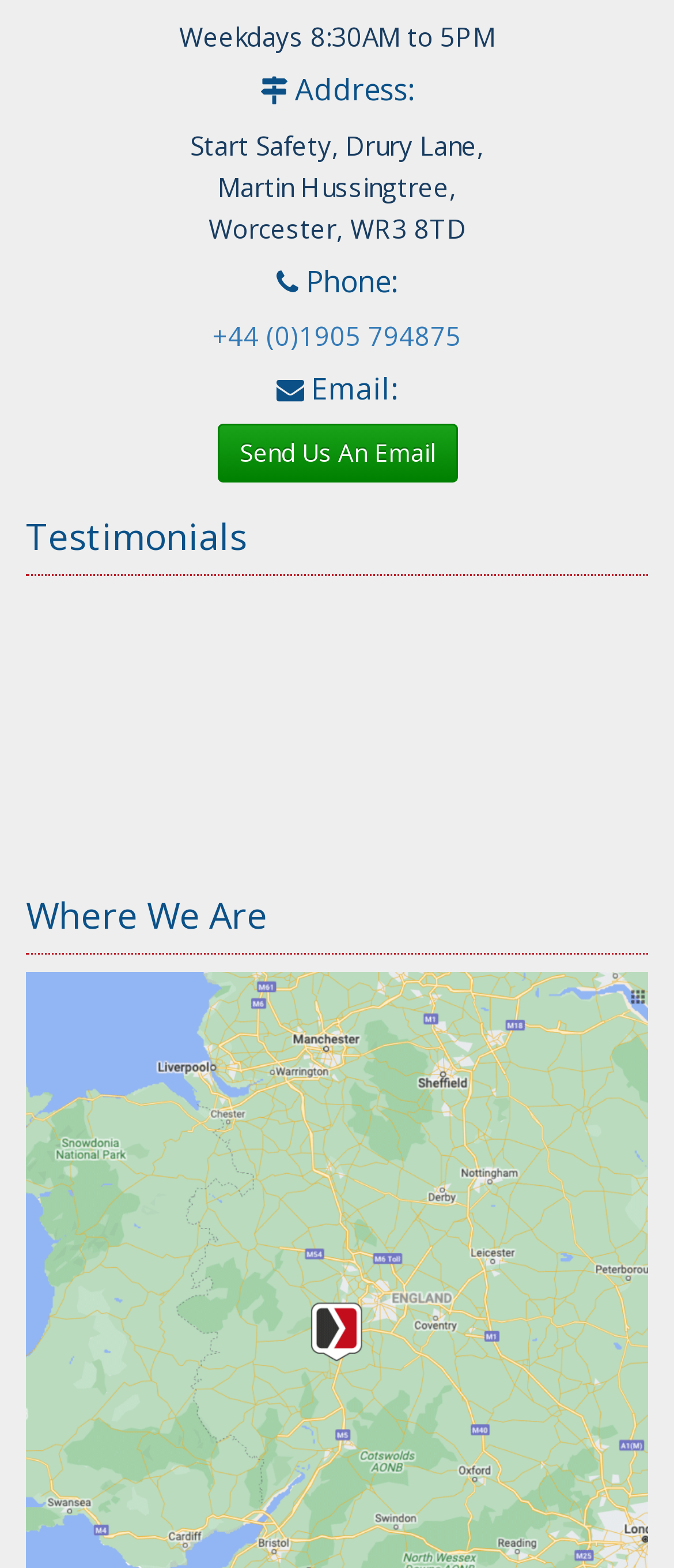Consider the image and give a detailed and elaborate answer to the question: 
How can I contact the office via phone?

I found the phone number by looking at the link element with the content '+44 (0)1905 794875' which is located below the 'Phone:' heading.